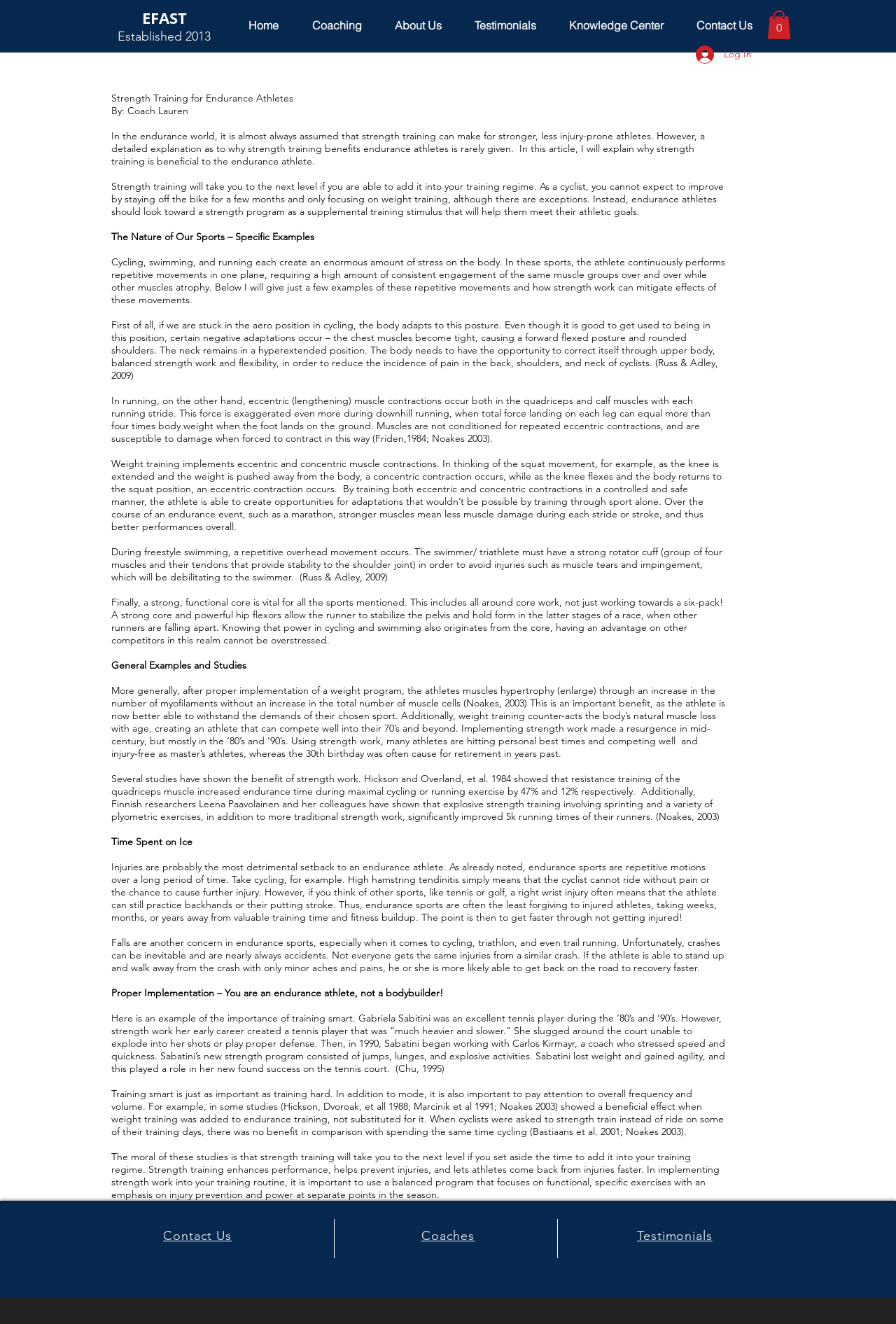What is the purpose of strength training for endurance athletes?
Using the visual information, answer the question in a single word or phrase.

To improve performance and prevent injuries